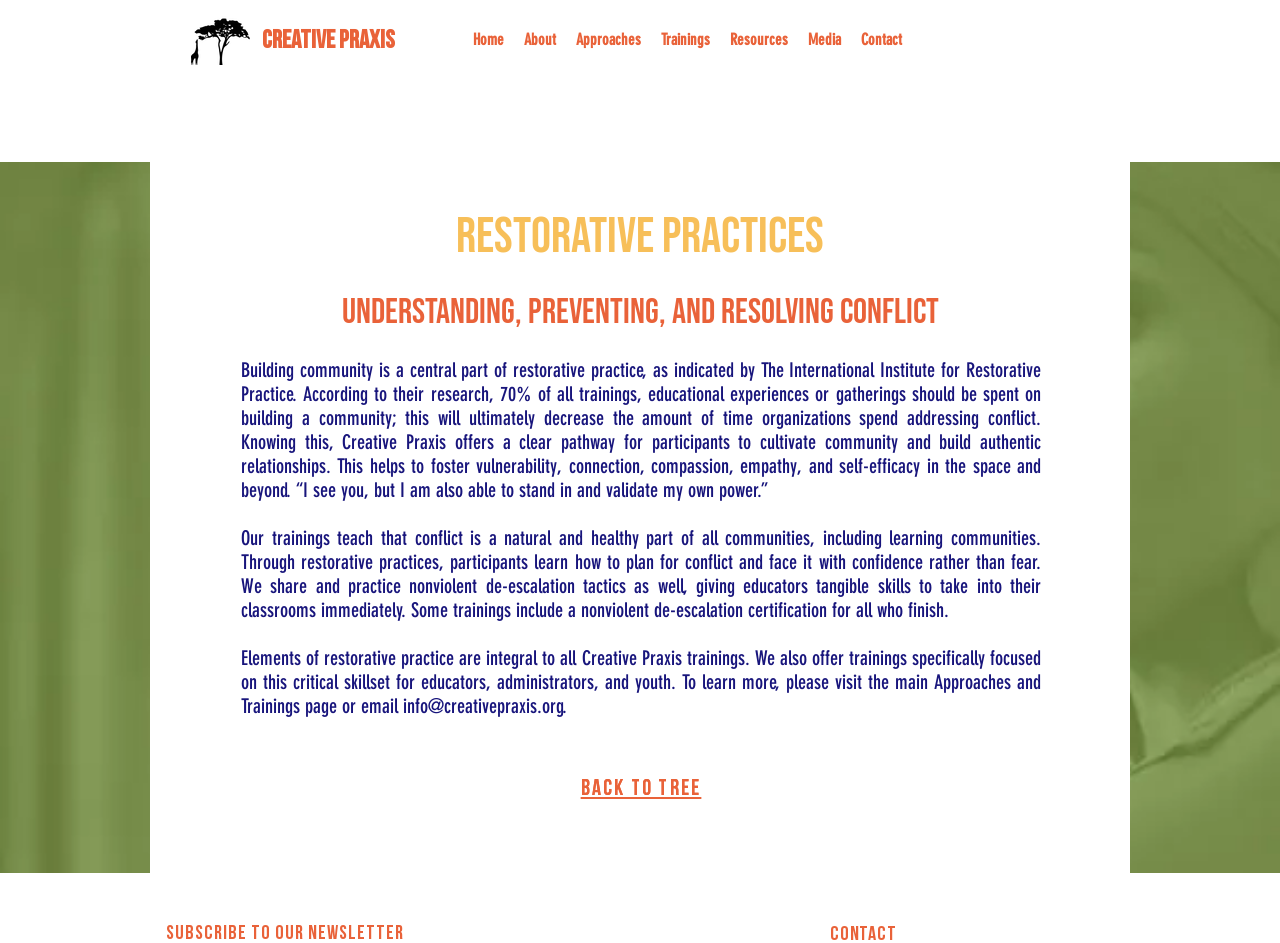Using the webpage screenshot, locate the HTML element that fits the following description and provide its bounding box: "Back to tree".

[0.454, 0.821, 0.548, 0.849]